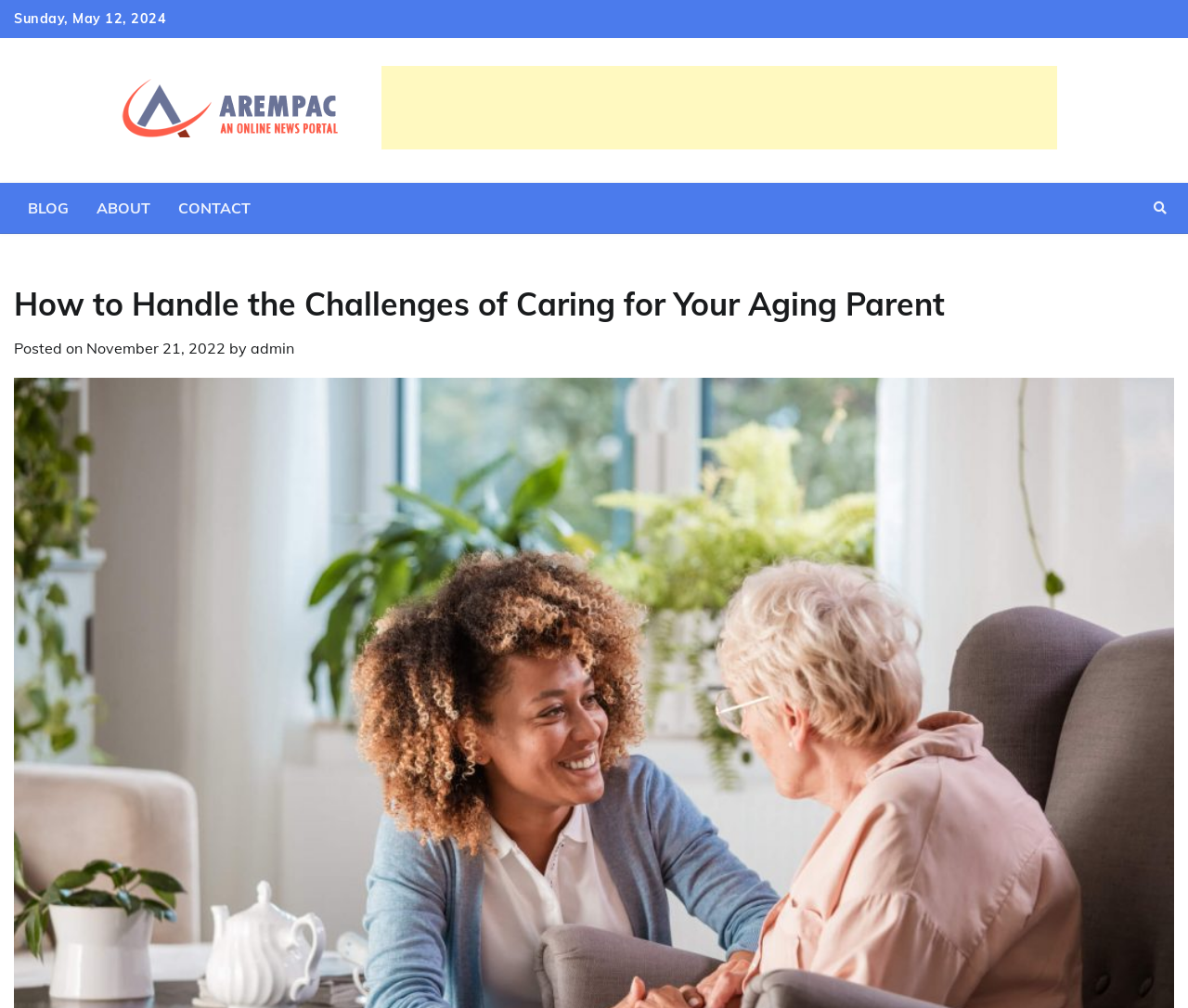Find and indicate the bounding box coordinates of the region you should select to follow the given instruction: "visit about page".

[0.07, 0.182, 0.138, 0.231]